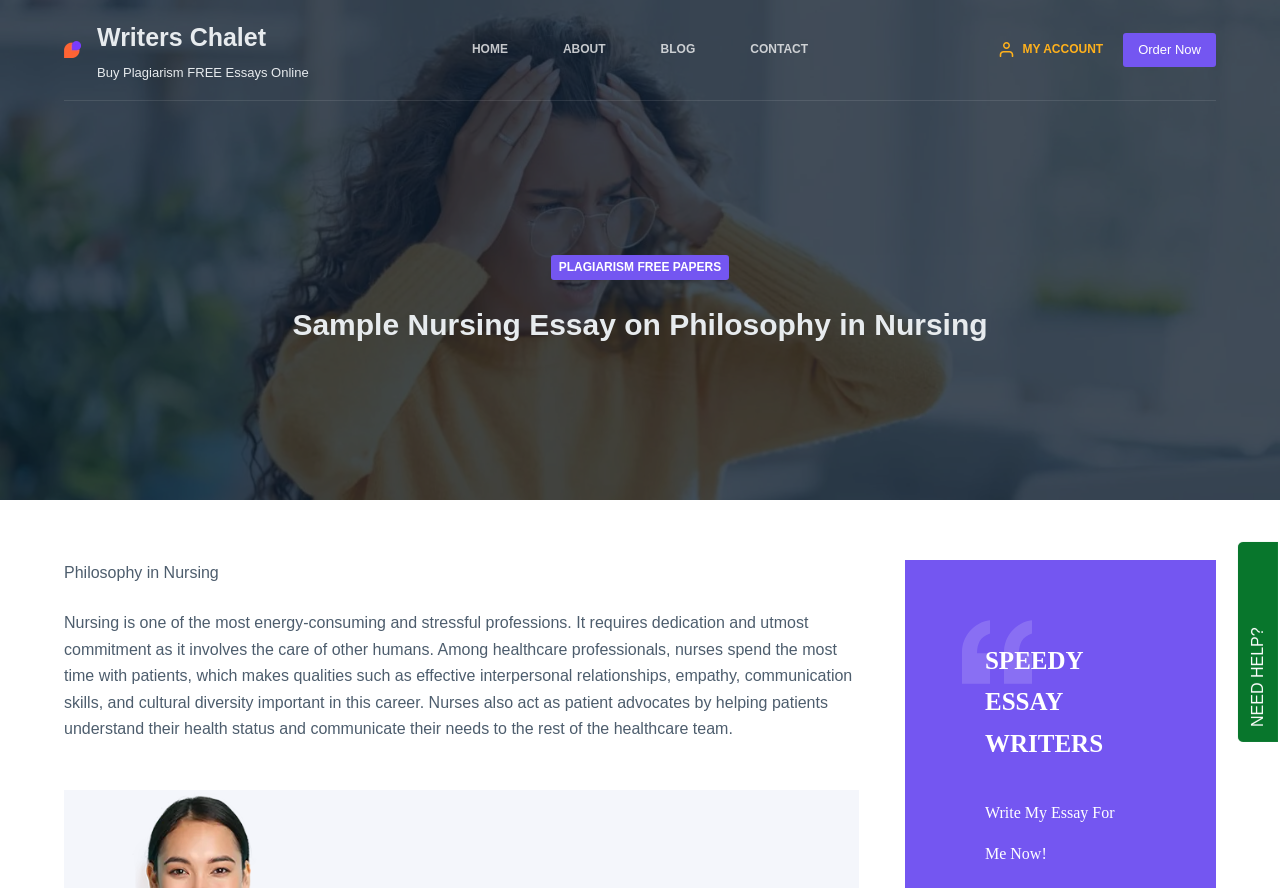Analyze the image and provide a detailed answer to the question: What is the service offered by the website?

The webpage contains links such as 'Order Now' and 'Buy Plagiarism FREE Essays Online', which imply that the website offers essay writing services. Additionally, the text 'Write My Essay For Me Now!' in the blockquote section further supports this conclusion.